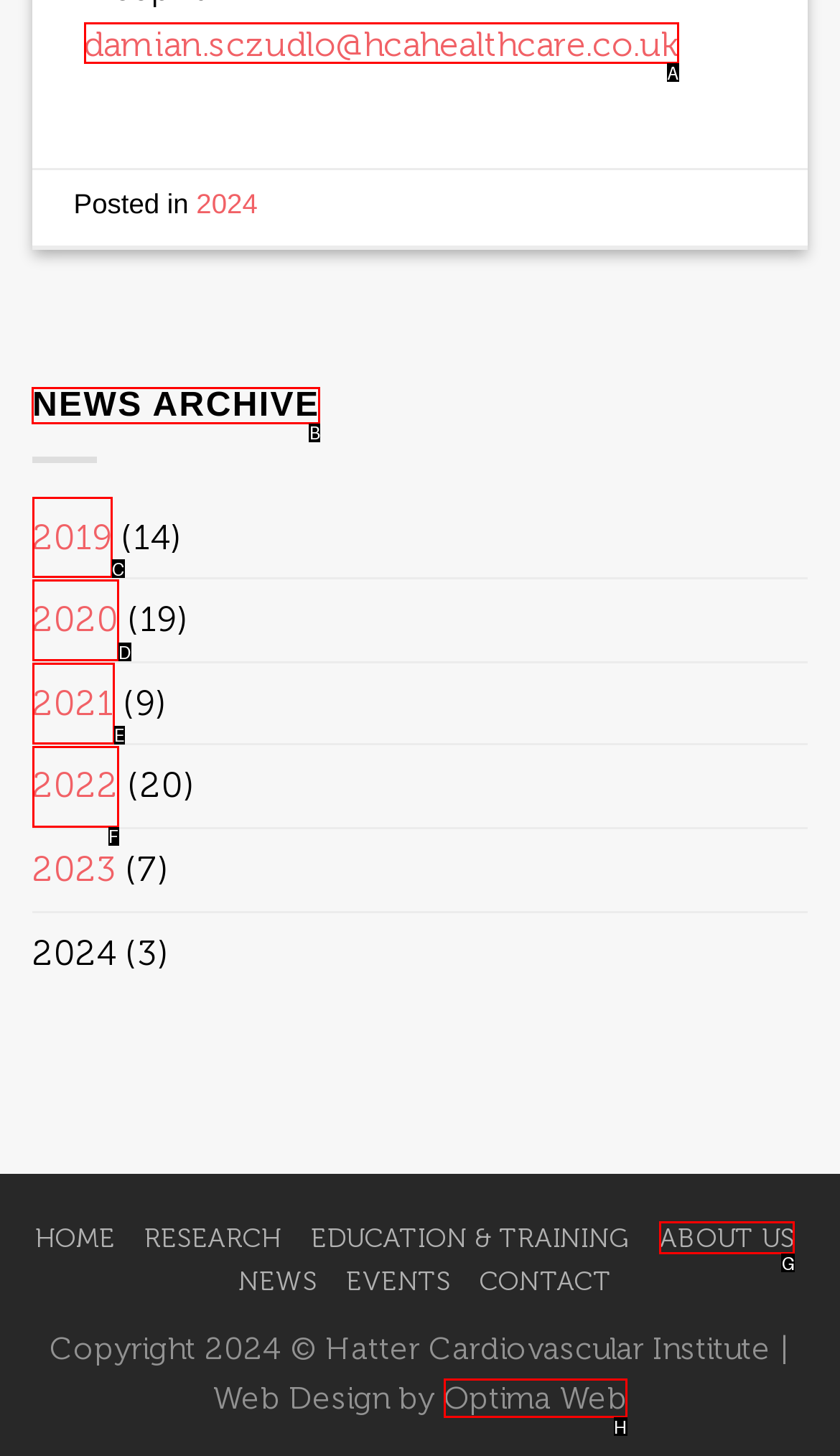Among the marked elements in the screenshot, which letter corresponds to the UI element needed for the task: go to news archive?

B